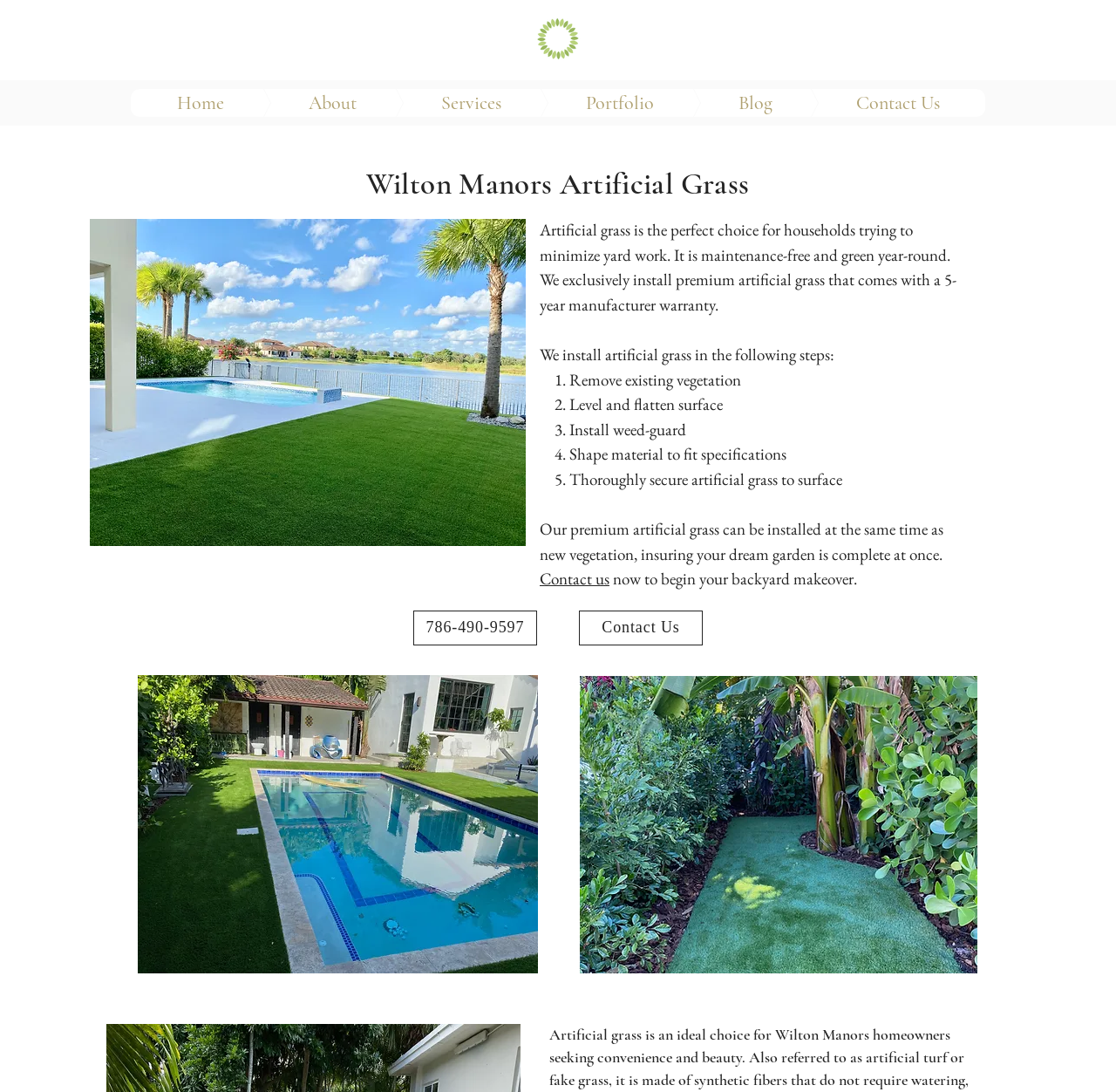Detail the features and information presented on the webpage.

The webpage is about Artificial Grass Wilton Manors, specifically Sugar Green Gardens, an expert in installing artificial grass in Wilton Manors. At the top, there is a logo of Sugar Green Gardens, which is an image with a link to the website. Below the logo, there is a navigation menu with links to different sections of the website, including Home, About, Services, Portfolio, Blog, and Contact Us.

The main content of the webpage is divided into two sections. The first section has a heading "Wilton Manors Artificial Grass" and an image of artificial grass installed in Miami. Below the image, there is a paragraph of text describing the benefits of artificial grass, including its maintenance-free and year-round green features.

The second section explains the steps involved in installing artificial grass, which includes removing existing vegetation, leveling and flattening the surface, installing weed-guard, shaping the material to fit specifications, and securing the artificial grass to the surface. Each step is listed with a number and a brief description.

Below the installation steps, there is a paragraph of text highlighting the benefits of installing premium artificial grass, which can be done at the same time as new vegetation. There is also a call-to-action to contact the company to begin a backyard makeover.

On the right side of the webpage, there are two phone numbers and a link to Contact Us. At the bottom of the webpage, there are two more images of artificial grass installed in Broward and Hollywood, respectively.